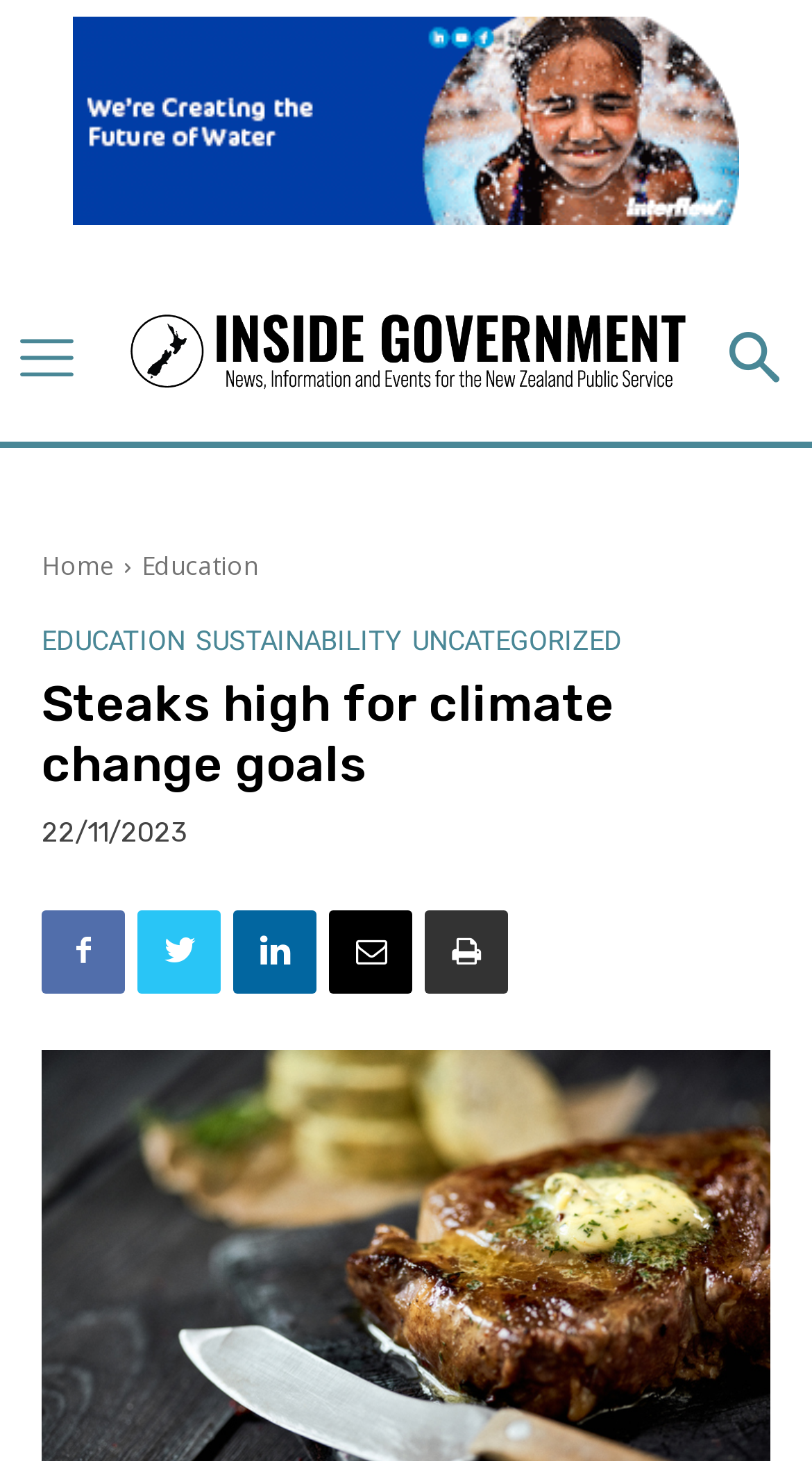Use a single word or phrase to answer the question: 
What is the date of the article?

22/11/2023